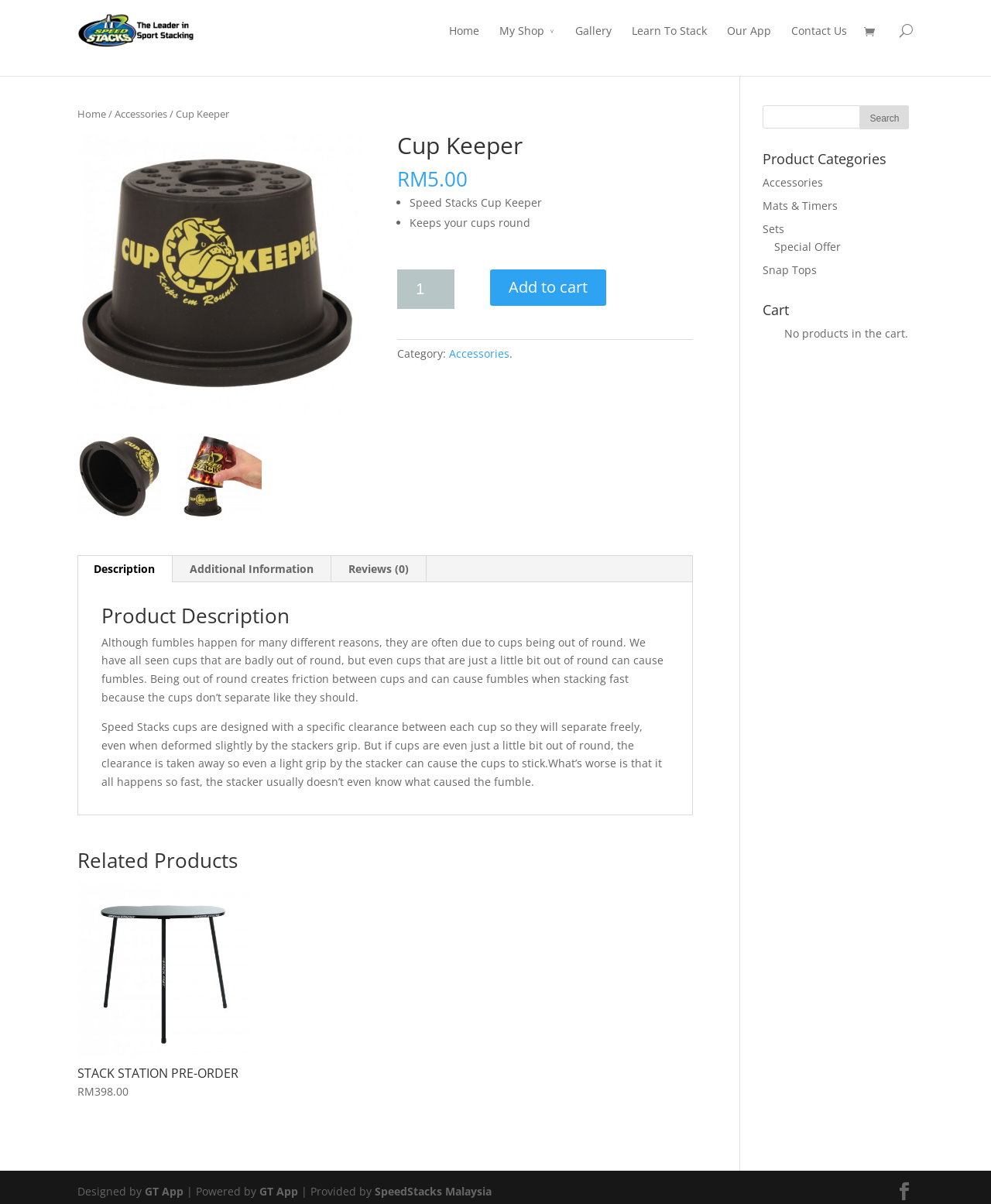Based on the element description, predict the bounding box coordinates (top-left x, top-left y, bottom-right x, bottom-right y) for the UI element in the screenshot: STACK STATION PRE-ORDER RM398.00

[0.078, 0.733, 0.254, 0.914]